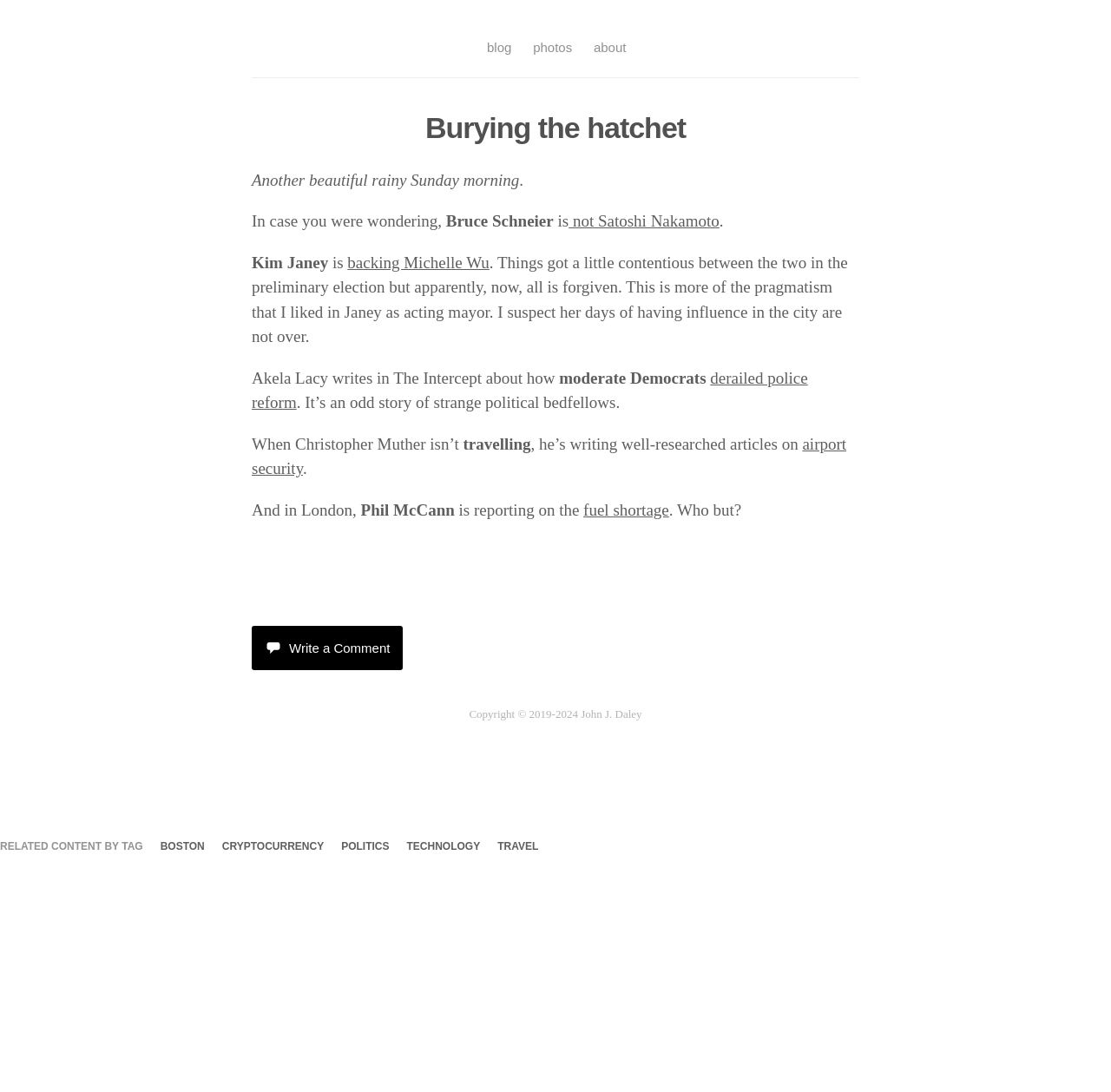Locate the bounding box coordinates of the area you need to click to fulfill this instruction: 'Click on the link about fuel shortage'. The coordinates must be in the form of four float numbers ranging from 0 to 1: [left, top, right, bottom].

[0.525, 0.458, 0.602, 0.475]